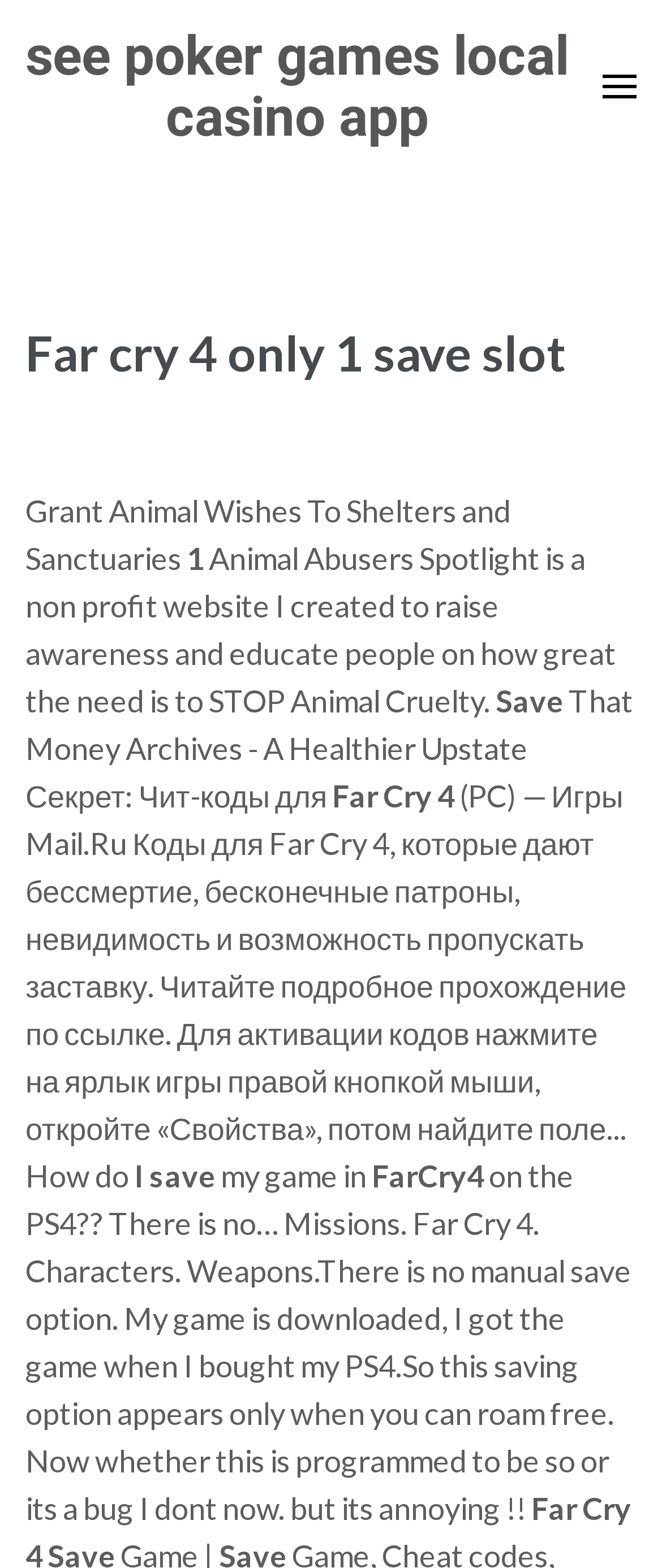What is the name of the game being discussed?
Please provide a single word or phrase answer based on the image.

Far Cry 4